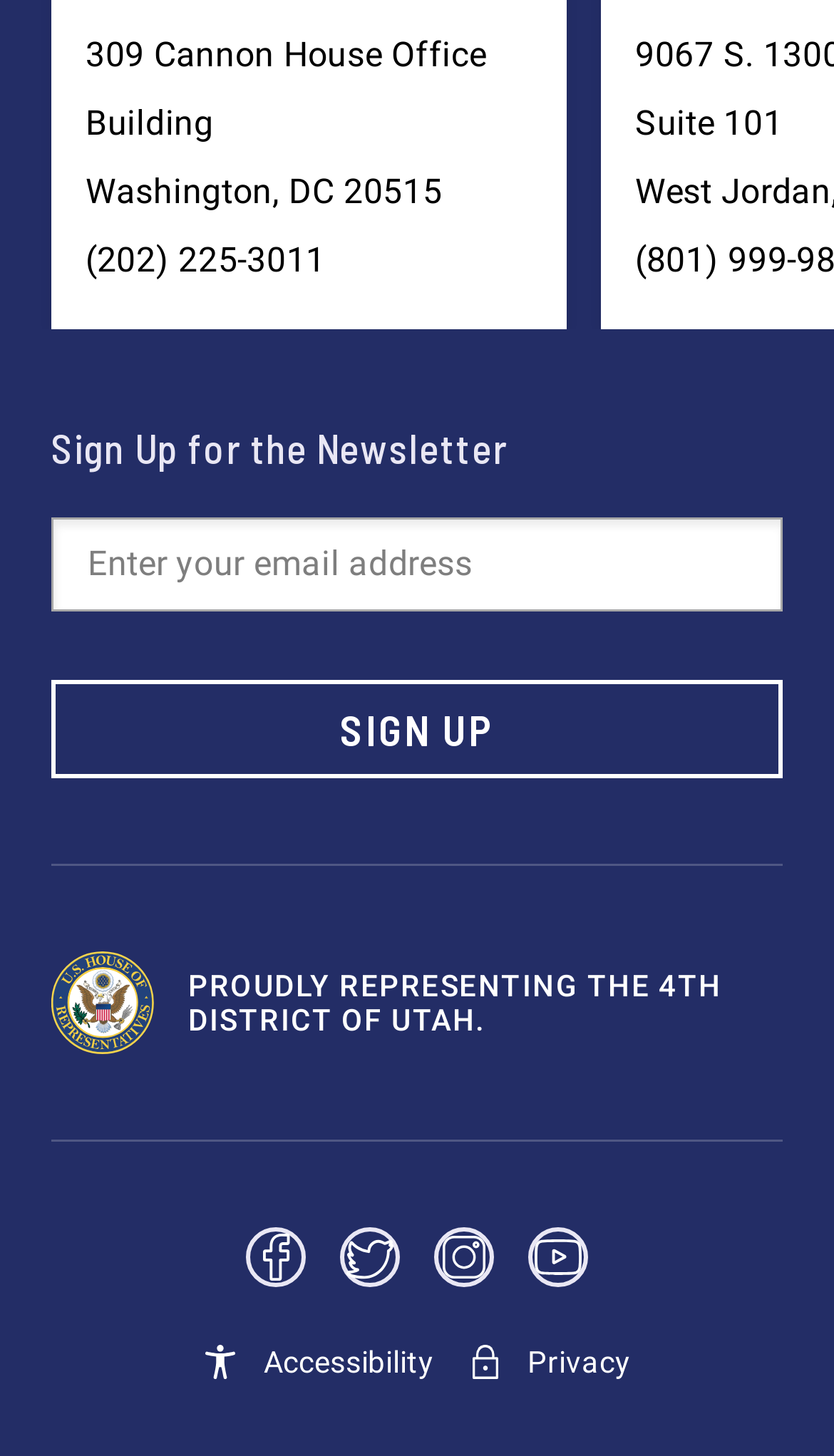Predict the bounding box coordinates for the UI element described as: "name="email" placeholder="Enter your email address"". The coordinates should be four float numbers between 0 and 1, presented as [left, top, right, bottom].

[0.105, 0.364, 0.895, 0.411]